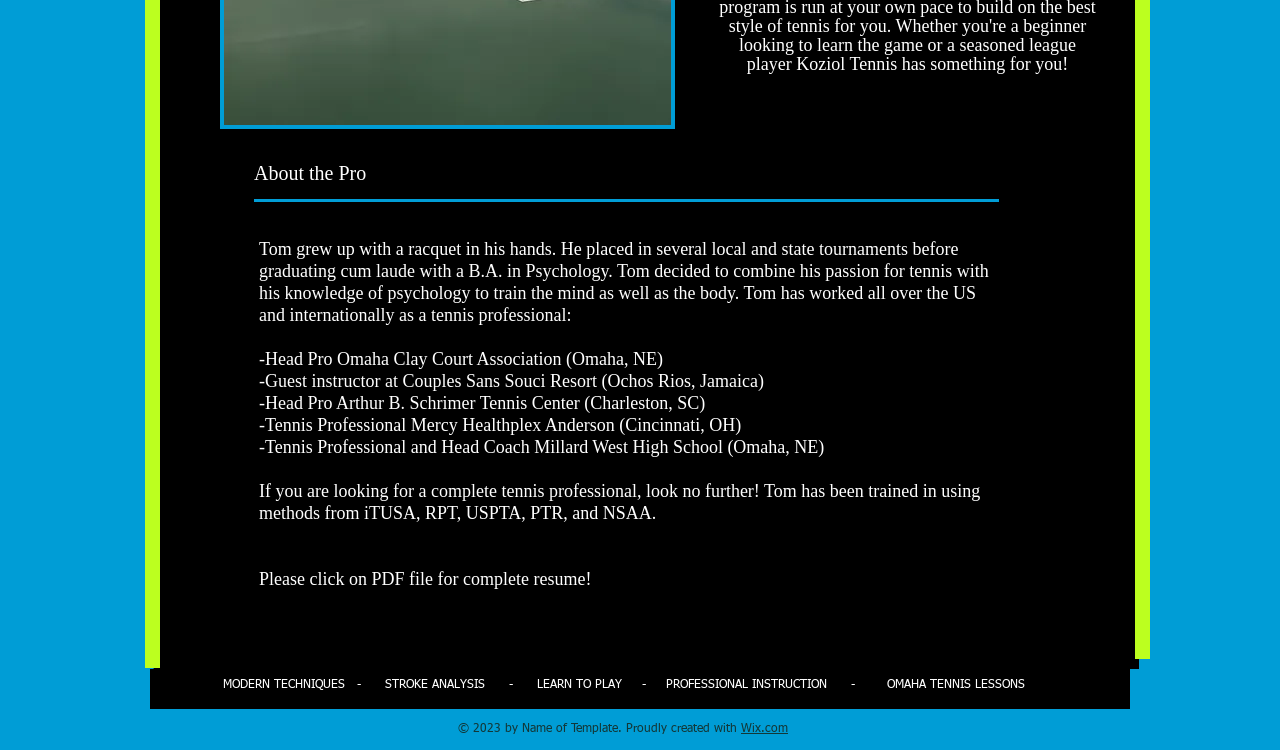Determine the bounding box coordinates of the UI element that matches the following description: "Wix.com". The coordinates should be four float numbers between 0 and 1 in the format [left, top, right, bottom].

[0.579, 0.964, 0.616, 0.98]